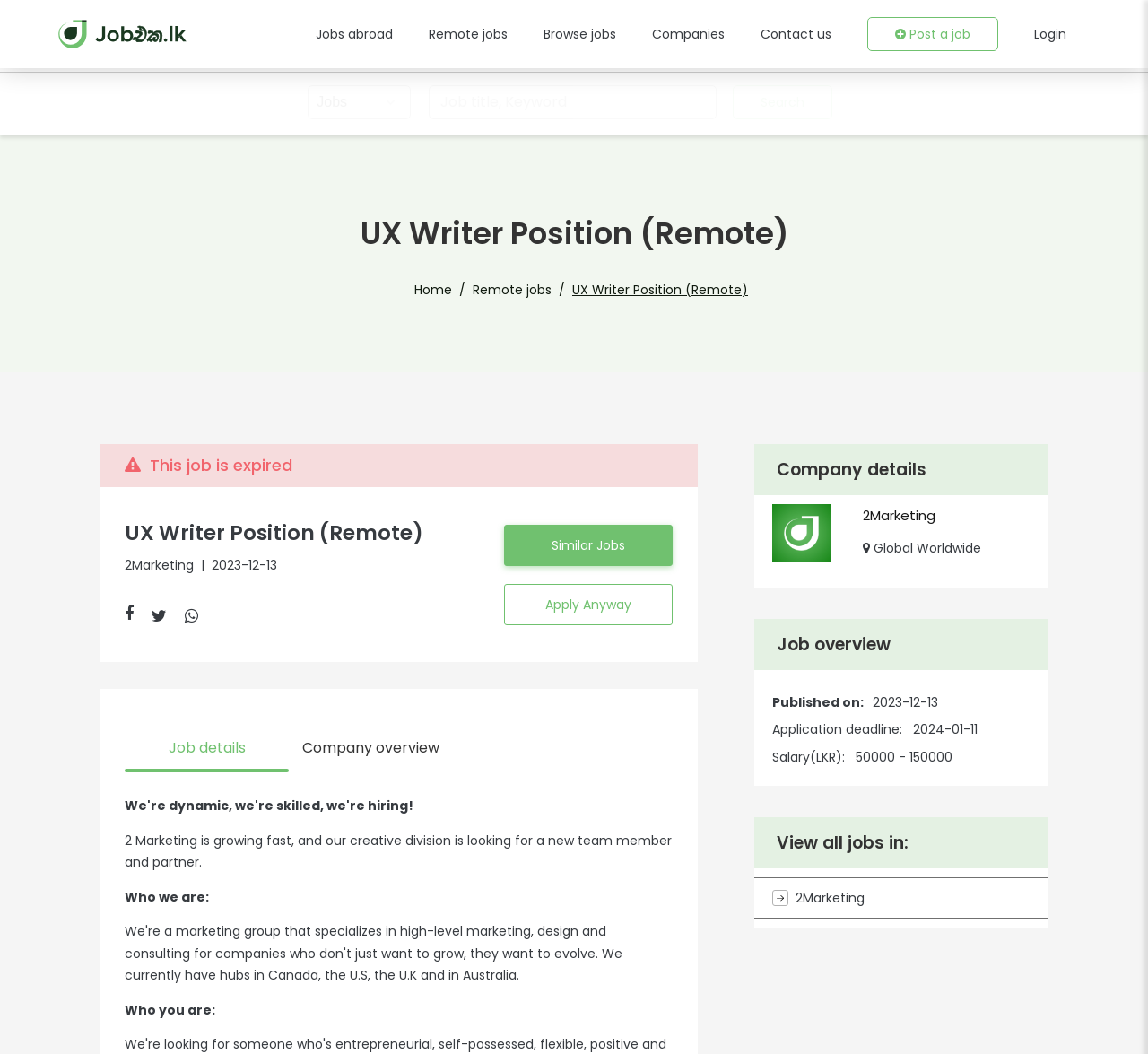Locate the bounding box coordinates of the area where you should click to accomplish the instruction: "Read the article 'Are you going to rise as the economy collapses?'".

None